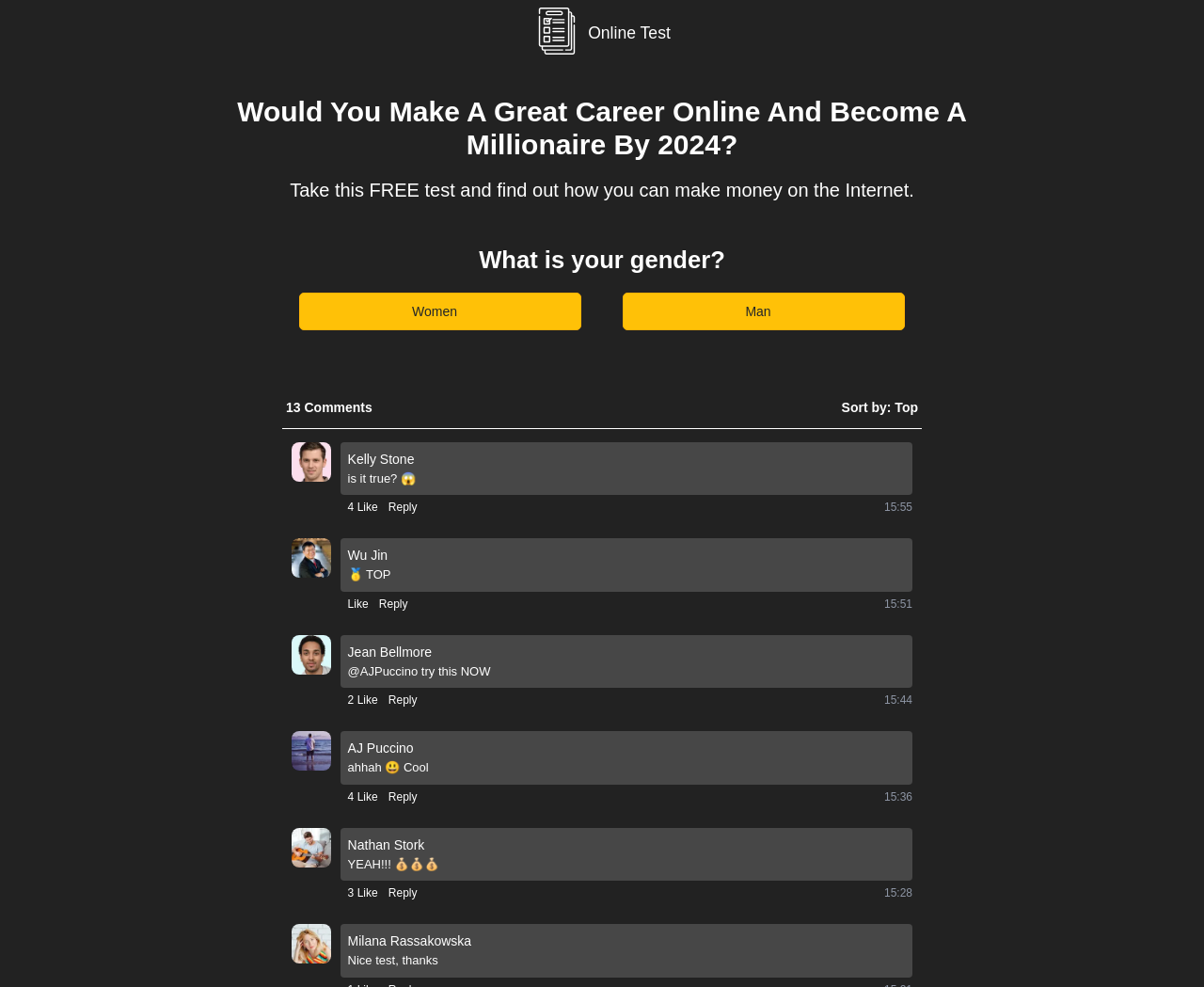Kindly determine the bounding box coordinates for the clickable area to achieve the given instruction: "Click on the 'VIDEOS' link".

None